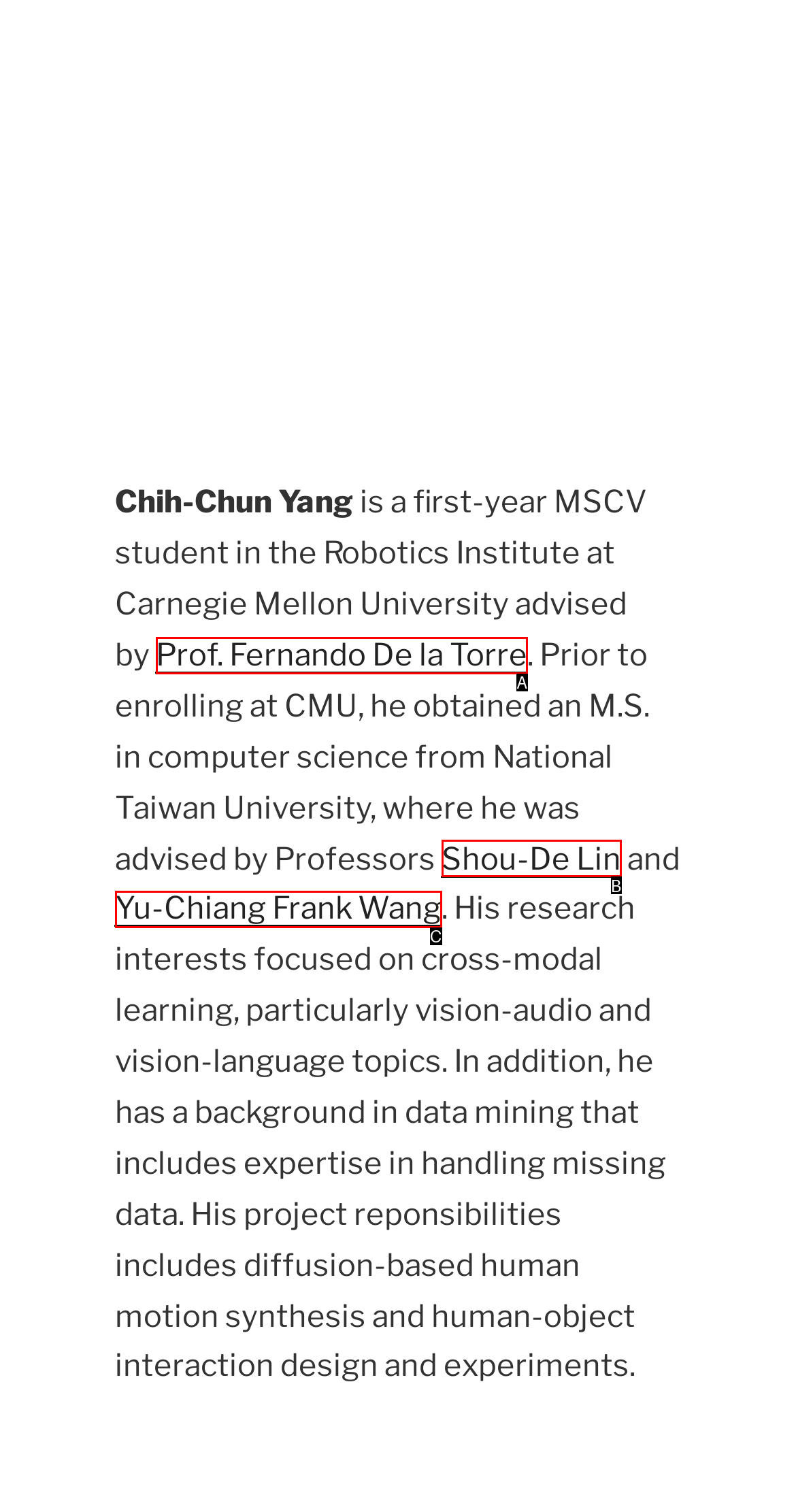Look at the description: Shou-De Lin
Determine the letter of the matching UI element from the given choices.

B